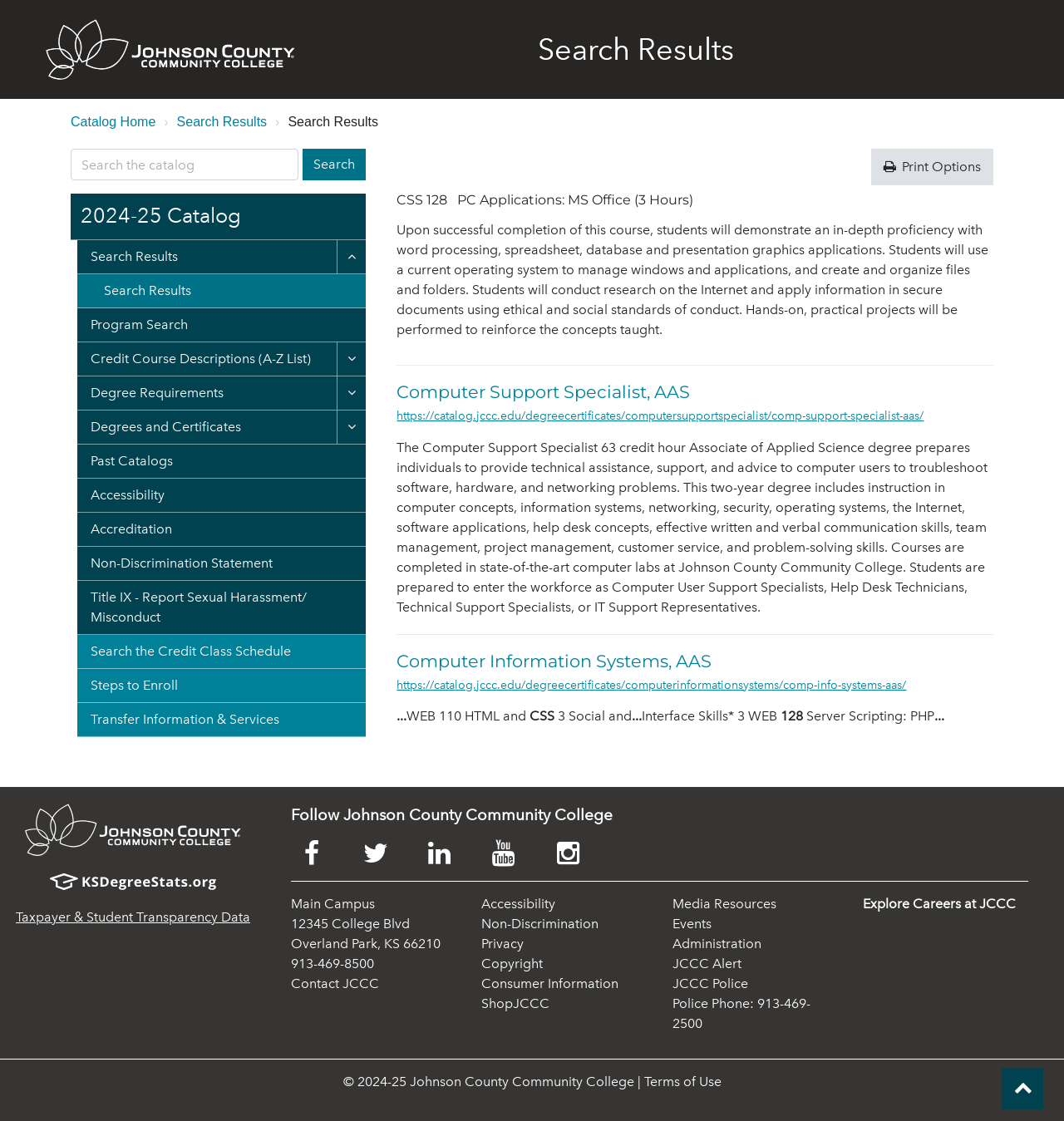How many hours are required for the Computer Support Specialist degree?
Please give a detailed and elaborate answer to the question based on the image.

According to the webpage, the Computer Support Specialist degree requires 63 credit hours, which is mentioned in the description of the degree program.